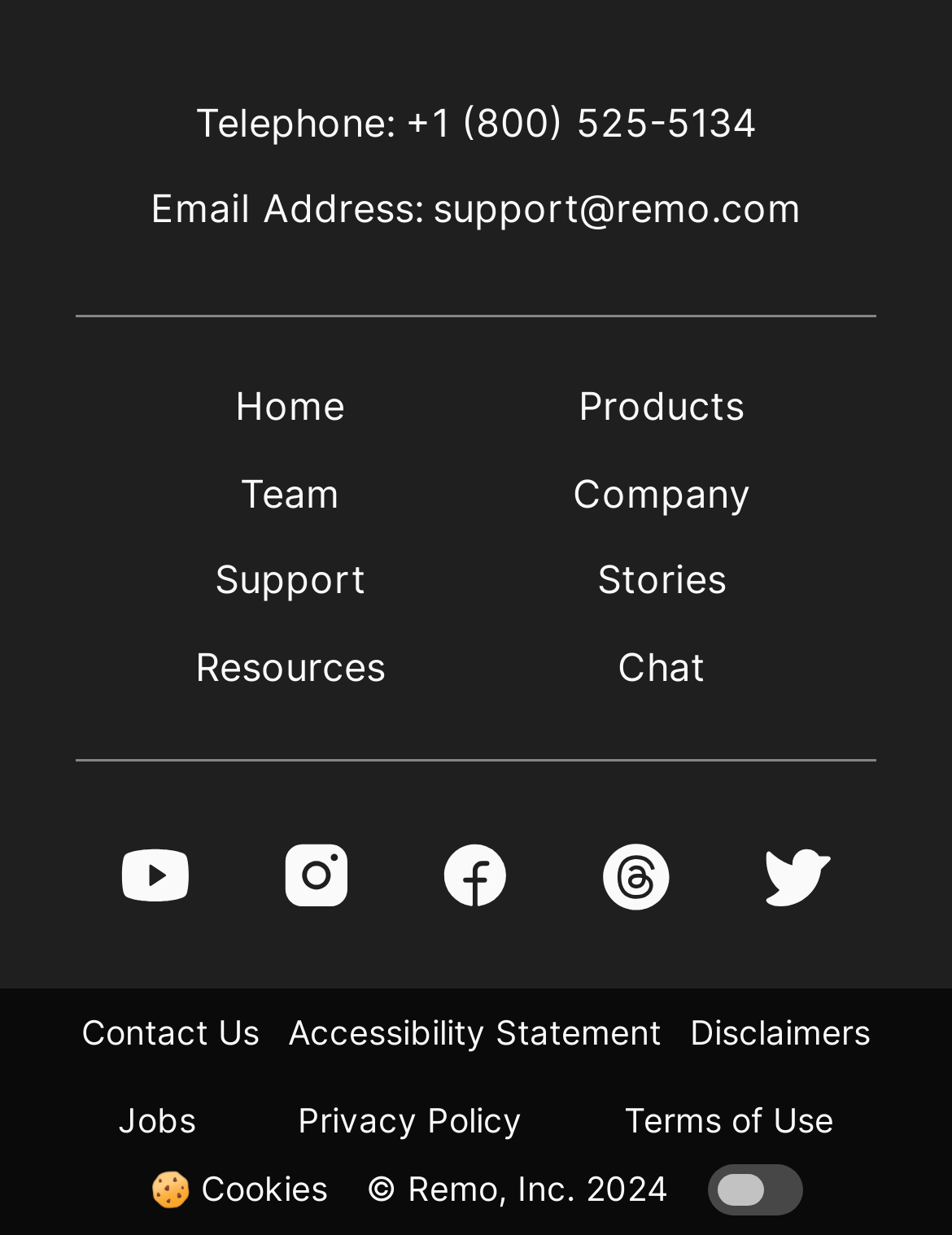Please find the bounding box coordinates of the element's region to be clicked to carry out this instruction: "Click on 'Get Saint NOW!' link".

None